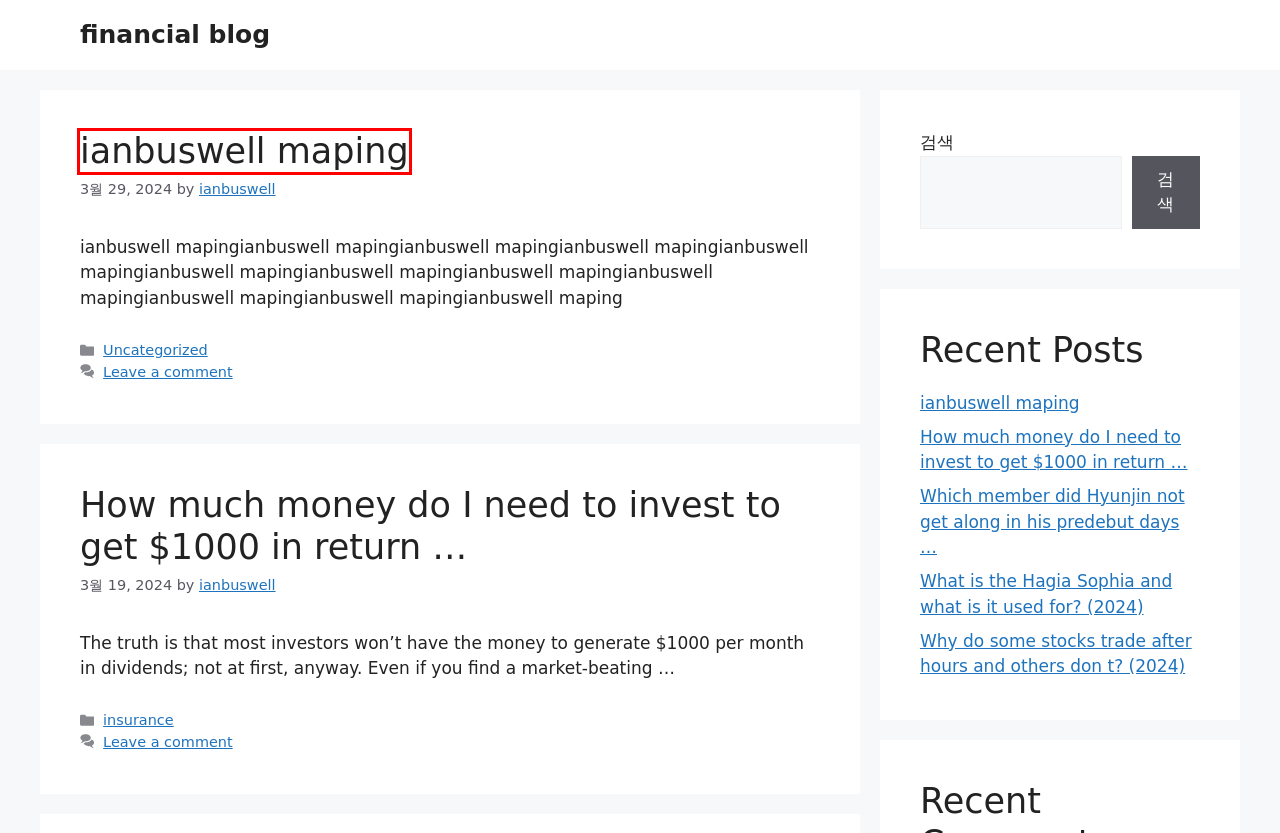You have a screenshot of a webpage with a red bounding box highlighting a UI element. Your task is to select the best webpage description that corresponds to the new webpage after clicking the element. Here are the descriptions:
A. How much money do I need to invest to get $1000 in return ... - financial blog
B. Why do some stocks trade after hours and others don t? (2024) - financial blog
C. ianbuswell maping - financial blog
D. Which member did Hyunjin not get along in his predebut days ... - financial blog
E. insurance Archives - financial blog
F. What is the Hagia Sophia and what is it used for? (2024) - financial blog
G. Uncategorized Archives - financial blog
H. ianbuswell, Author at financial blog

C